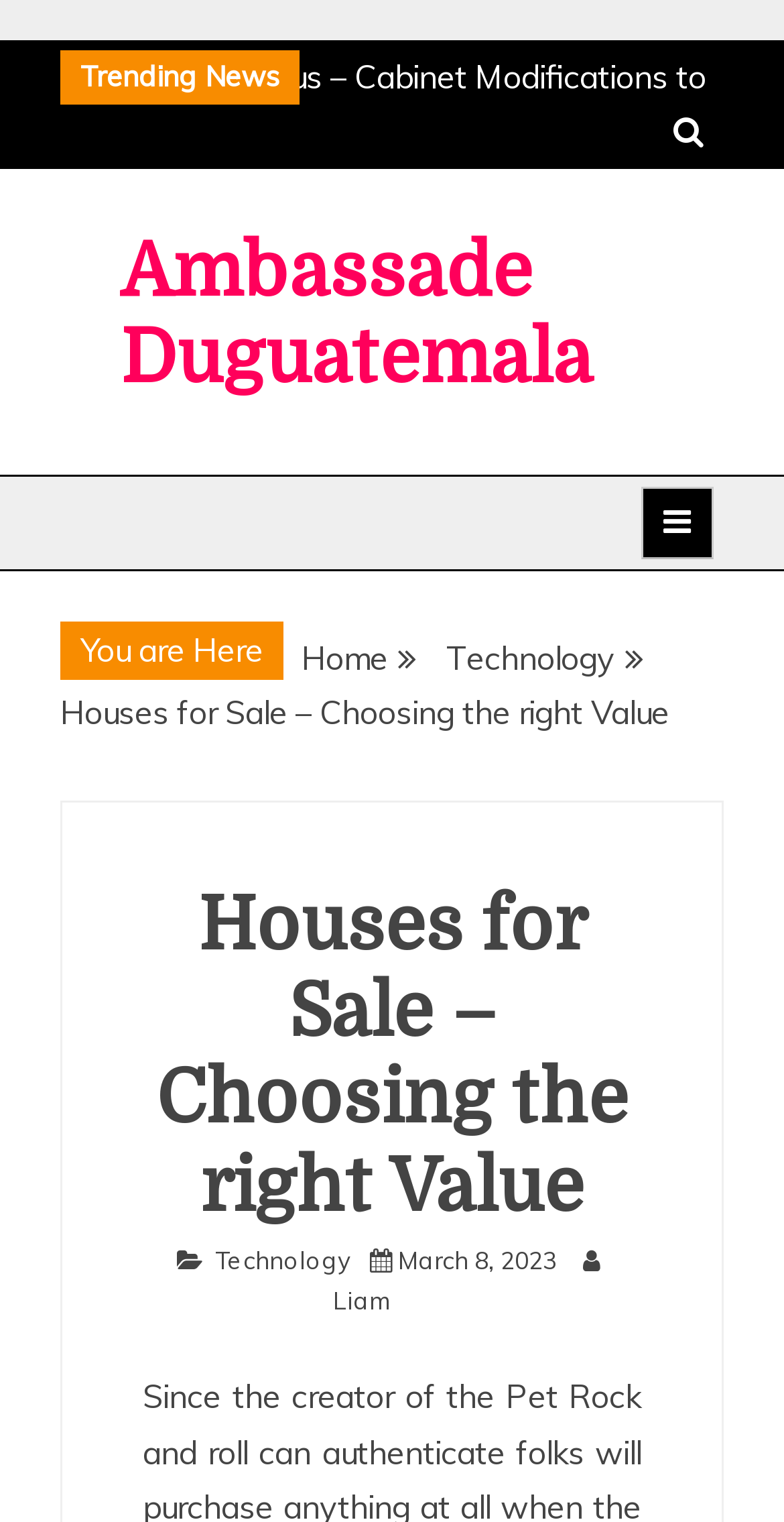What is the category of the article?
Answer the question with a thorough and detailed explanation.

I found the category of the article by looking at the link element with the text 'Technology', which is located in the breadcrumbs navigation element and also below the heading 'Houses for Sale – Choosing the right Value'.